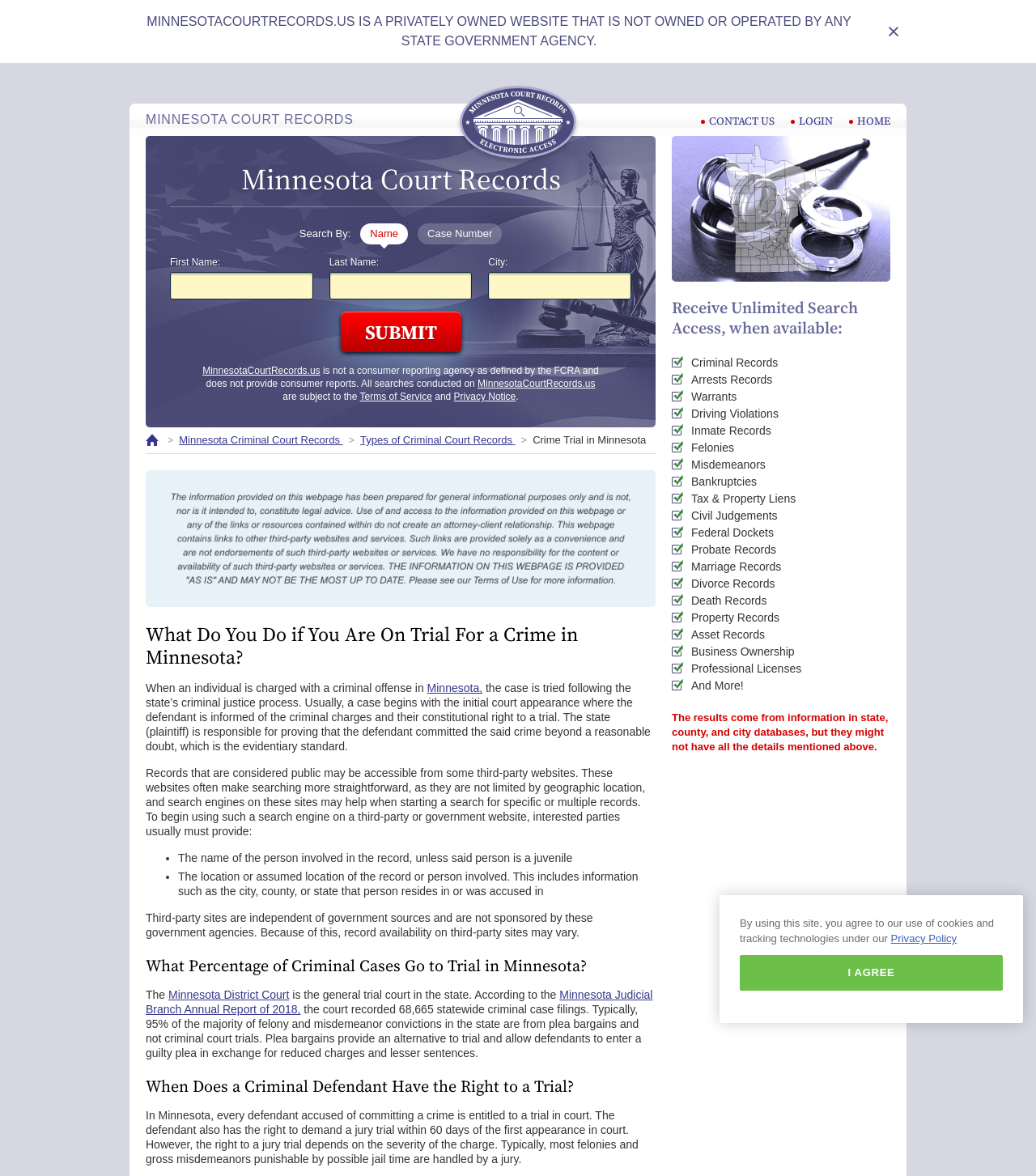Please answer the following question using a single word or phrase: 
What is the purpose of the search function?

To search for court records